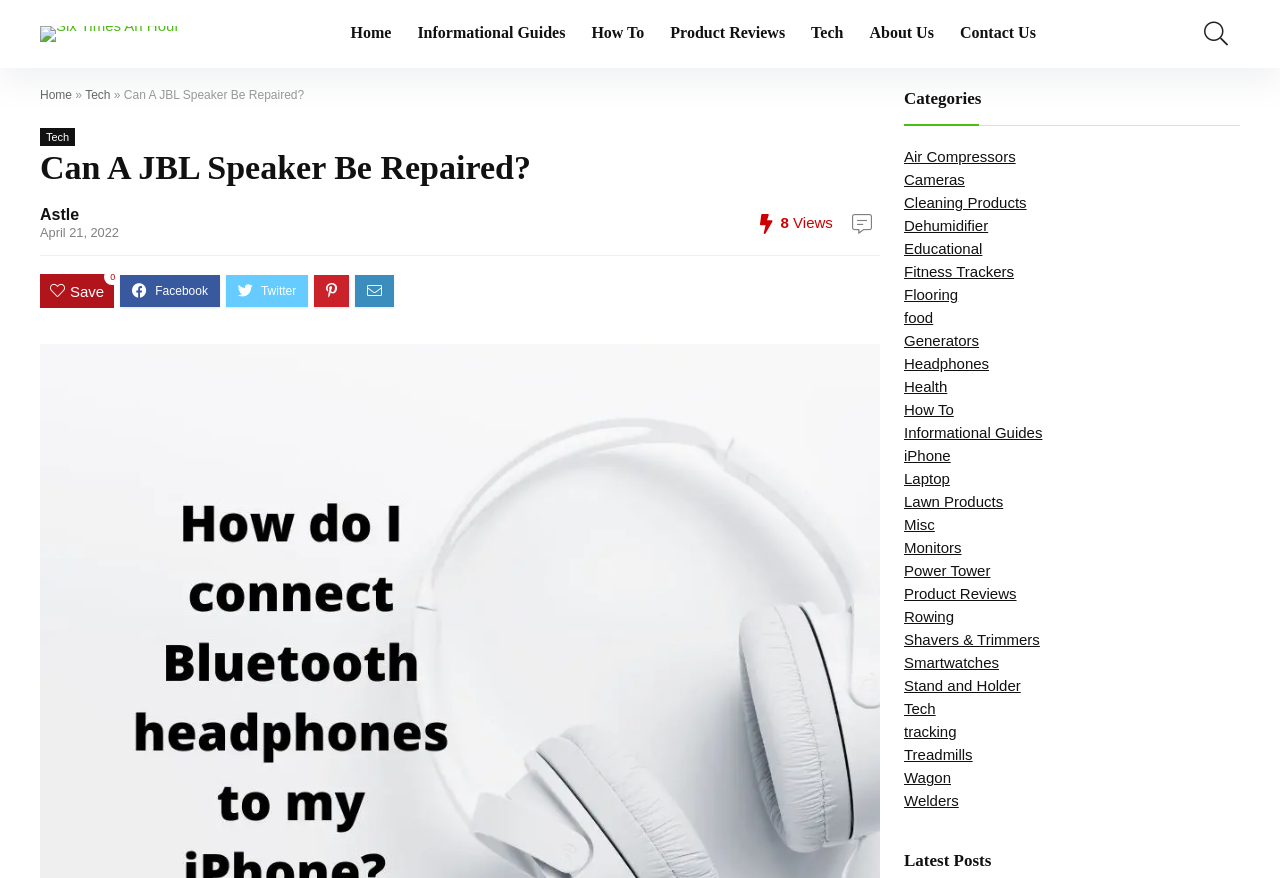Answer the question briefly using a single word or phrase: 
How many categories are listed on the webpage?

24